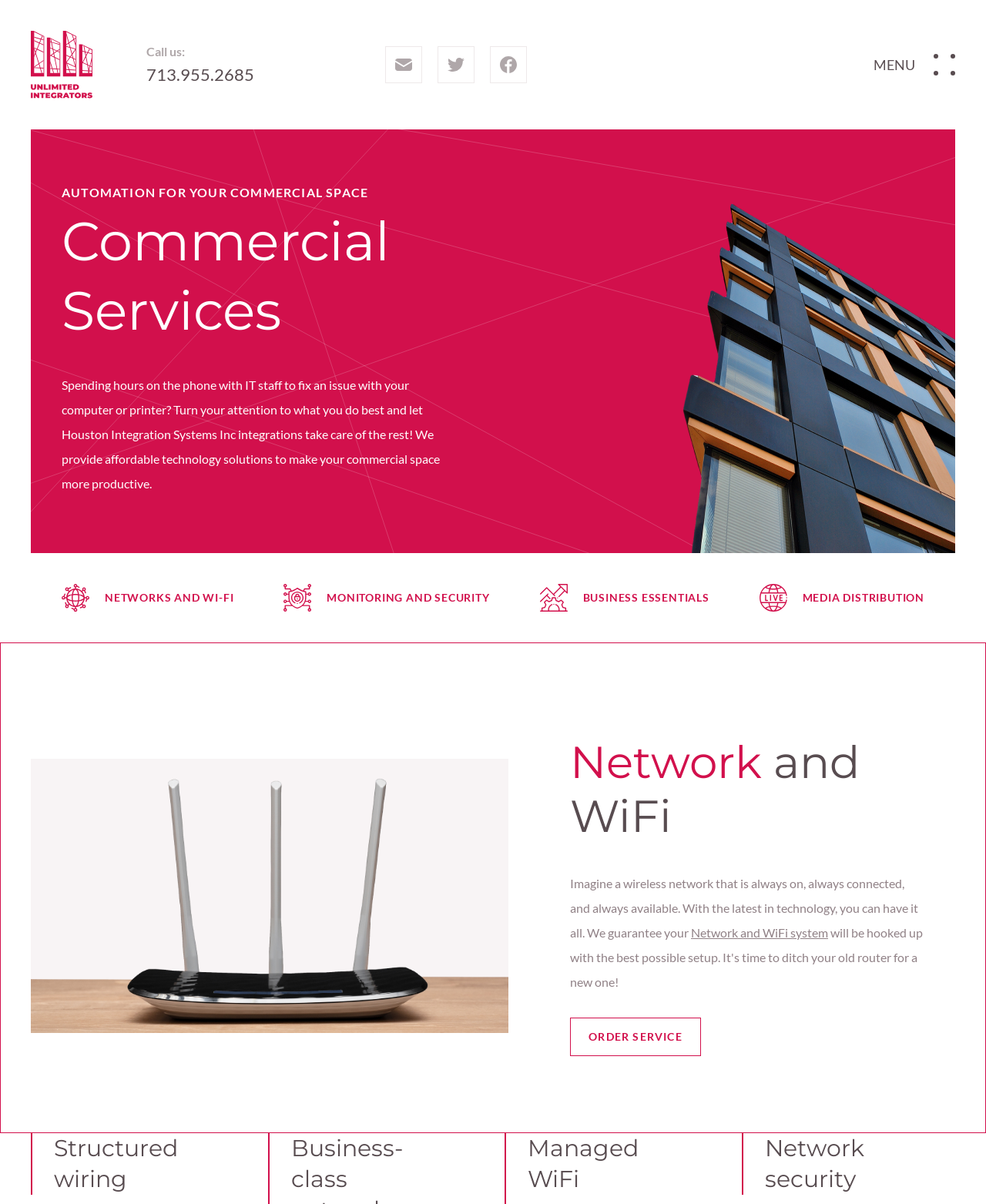What is the first commercial service mentioned?
Look at the image and answer with only one word or phrase.

Networks and Wi-Fi